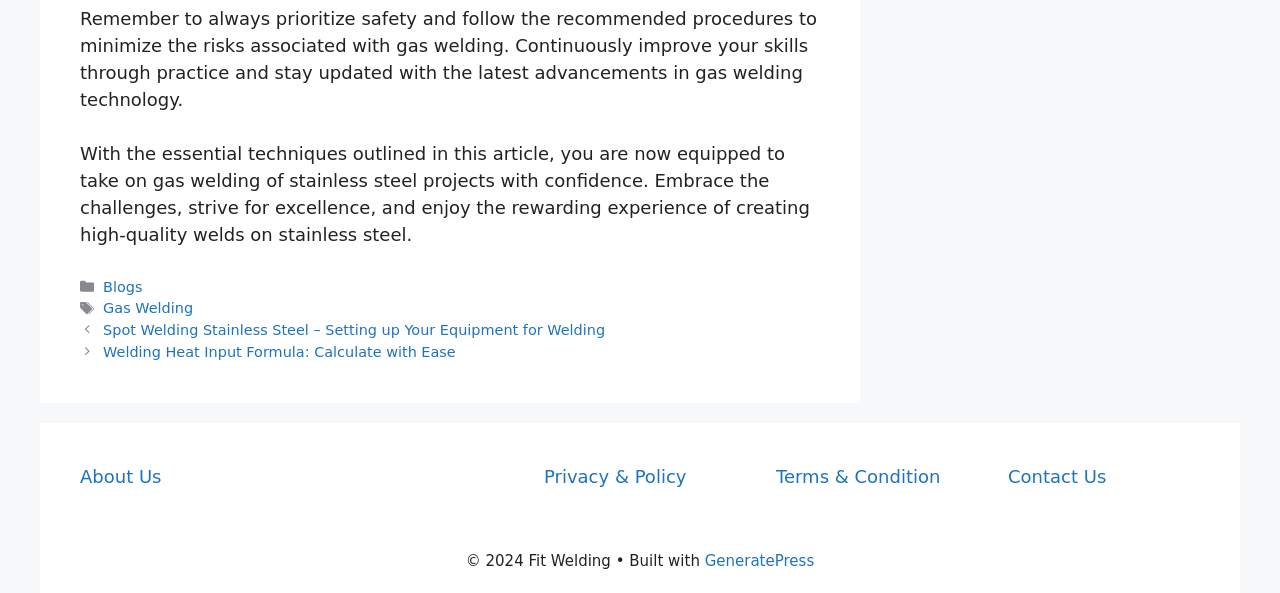Locate the bounding box coordinates of the element I should click to achieve the following instruction: "Click on About Us".

None